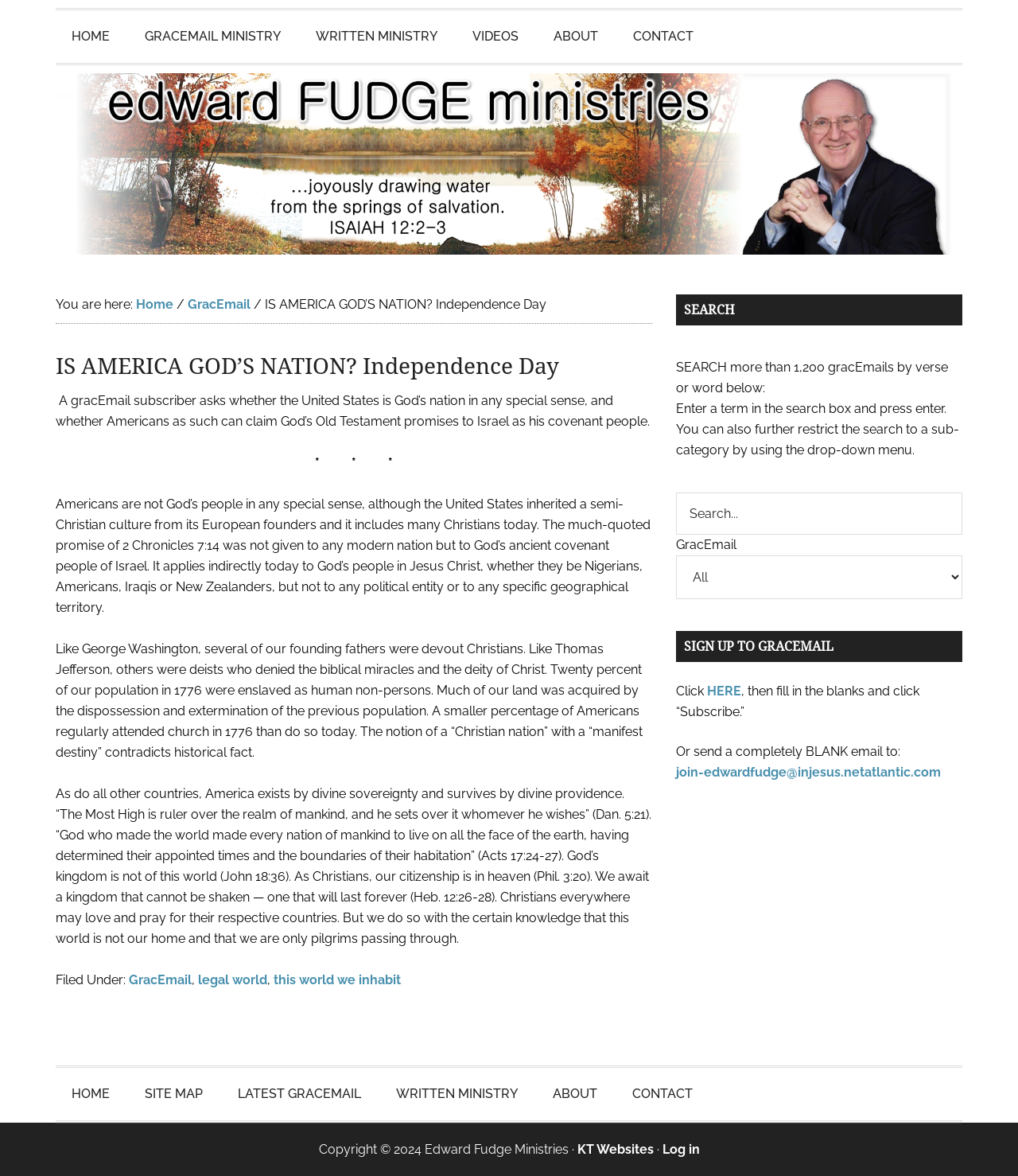Could you provide the bounding box coordinates for the portion of the screen to click to complete this instruction: "Click the 'Log in' link"?

[0.65, 0.971, 0.687, 0.984]